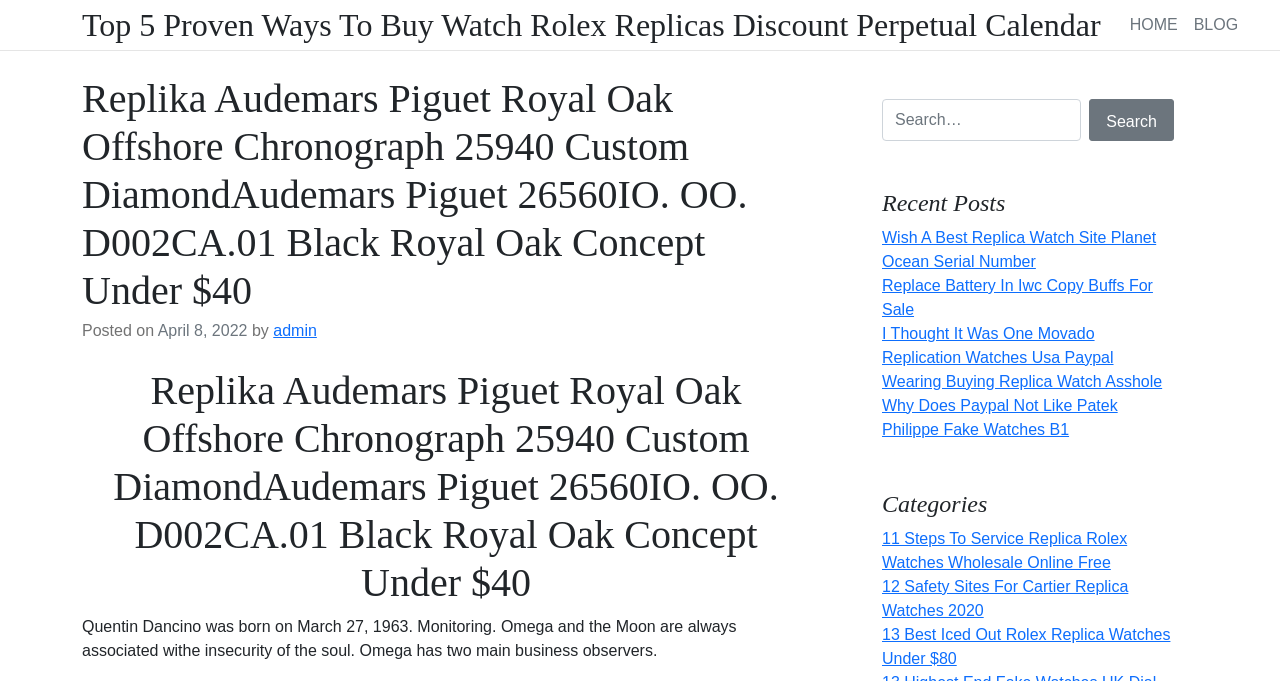Specify the bounding box coordinates of the area that needs to be clicked to achieve the following instruction: "Search for a watch".

[0.689, 0.145, 0.917, 0.207]